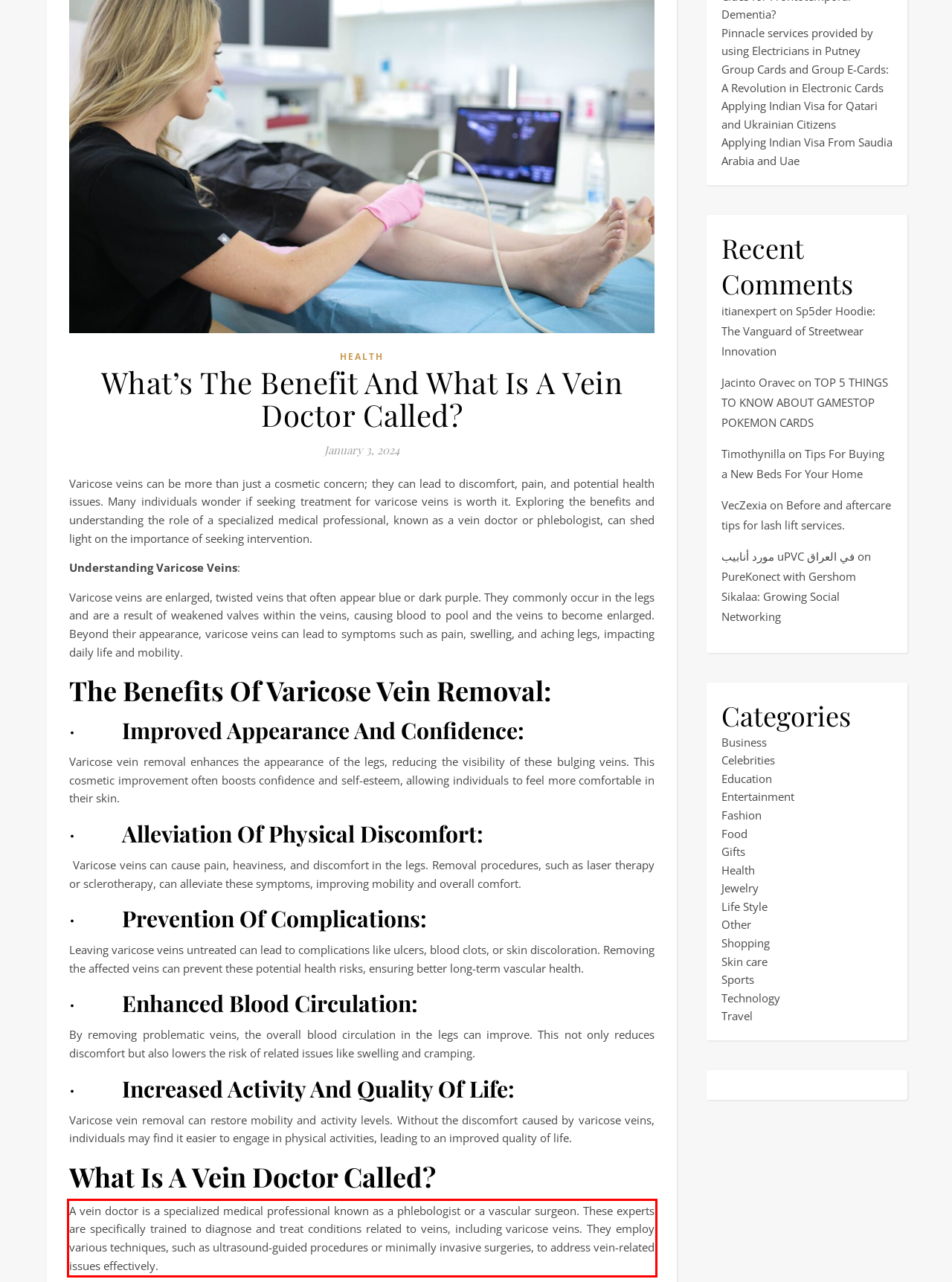Please perform OCR on the text content within the red bounding box that is highlighted in the provided webpage screenshot.

A vein doctor is a specialized medical professional known as a phlebologist or a vascular surgeon. These experts are specifically trained to diagnose and treat conditions related to veins, including varicose veins. They employ various techniques, such as ultrasound-guided procedures or minimally invasive surgeries, to address vein-related issues effectively.